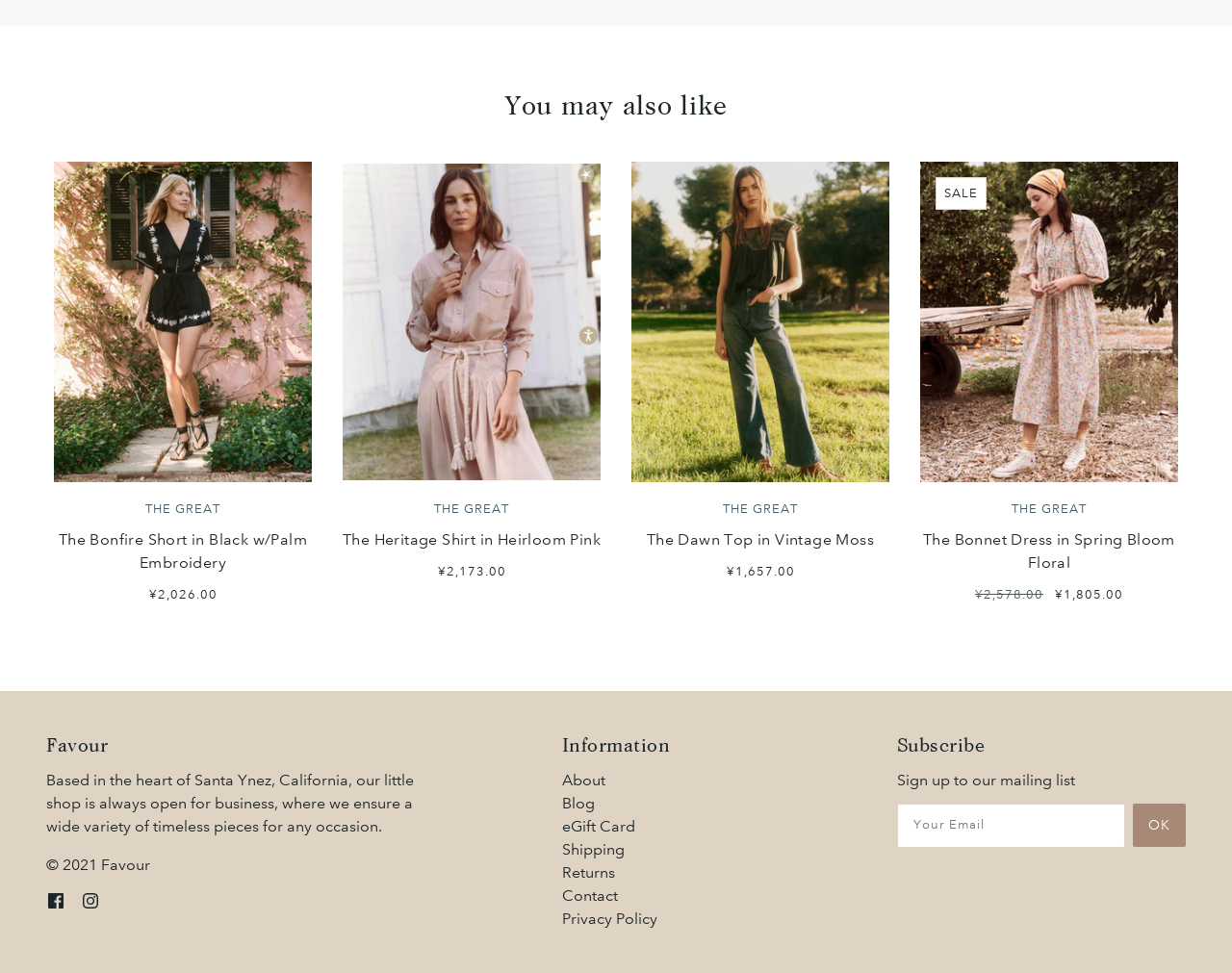Please provide the bounding box coordinates for the element that needs to be clicked to perform the instruction: "Click on The Dawn Top in Vintage Moss". The coordinates must consist of four float numbers between 0 and 1, formatted as [left, top, right, bottom].

[0.512, 0.166, 0.722, 0.599]